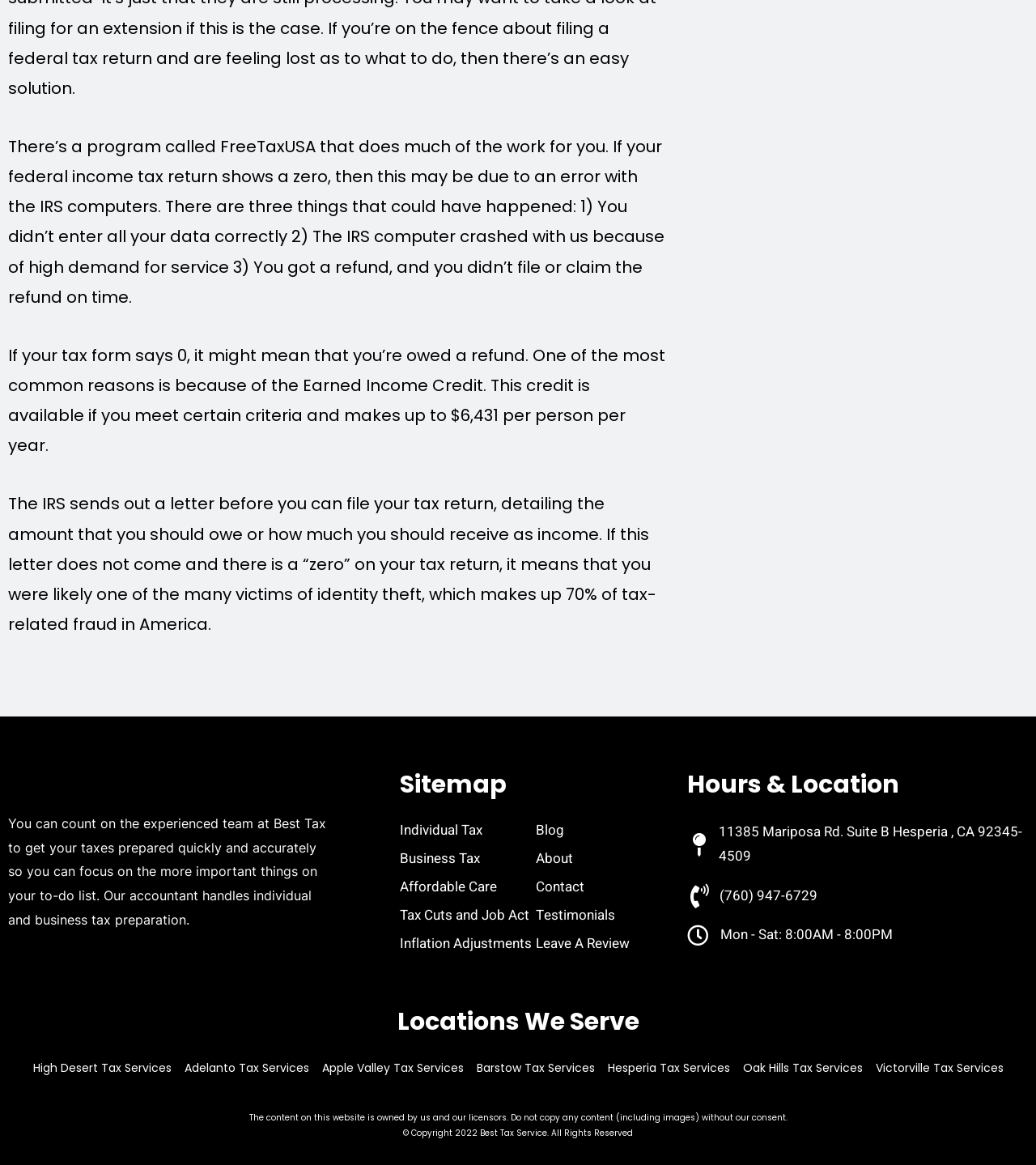Provide a one-word or brief phrase answer to the question:
What is the purpose of the Earned Income Credit?

To provide a refund